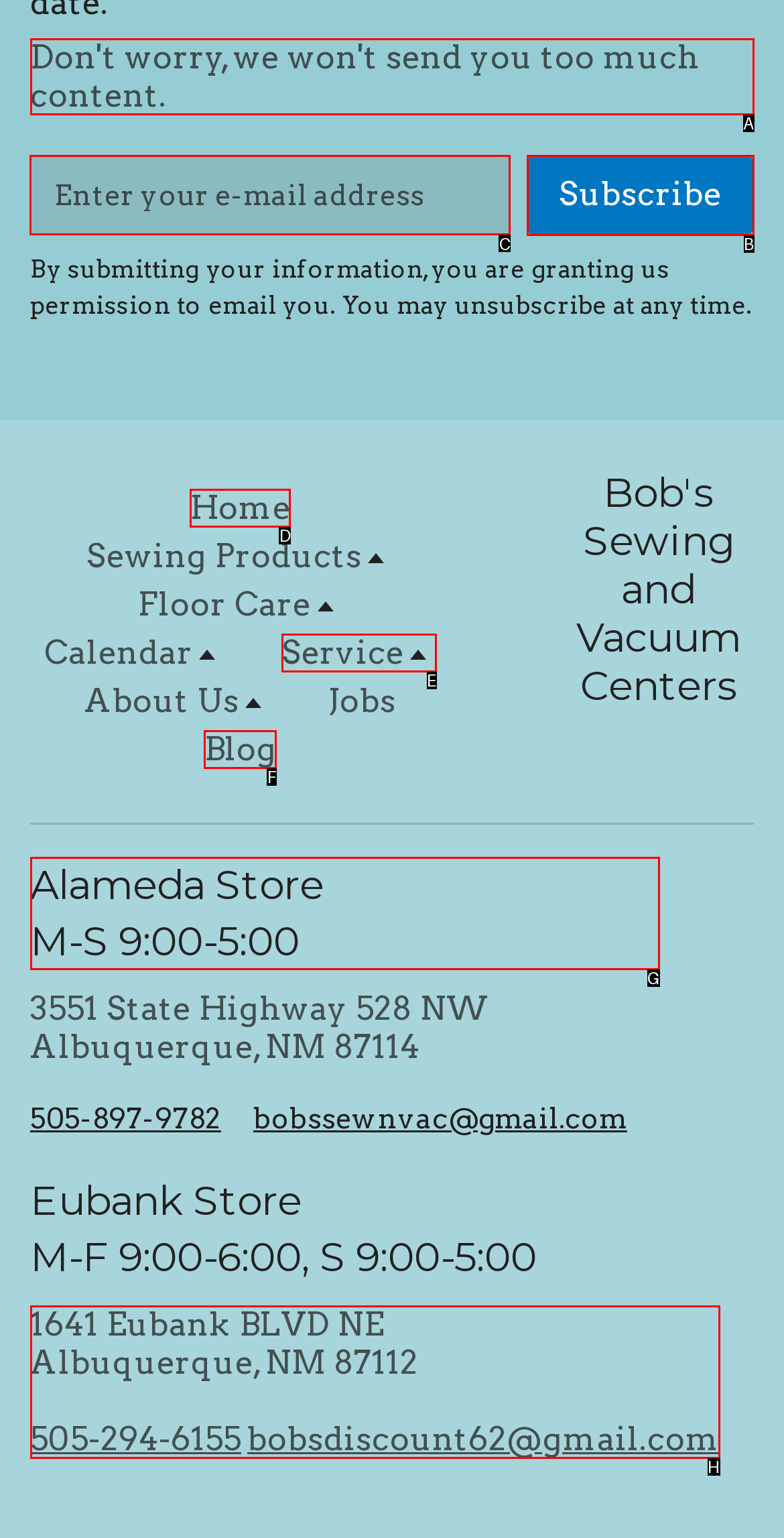Tell me which UI element to click to fulfill the given task: Enter your email address. Respond with the letter of the correct option directly.

C